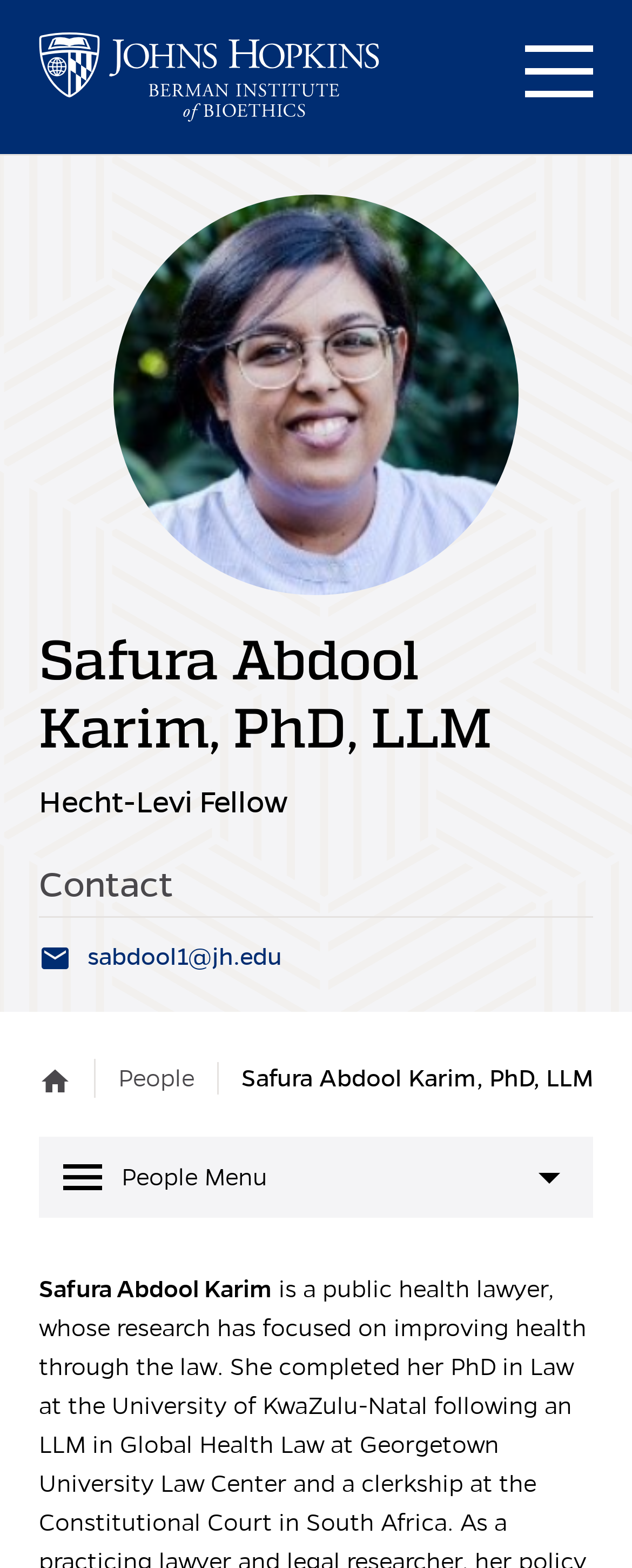Illustrate the webpage's structure and main components comprehensively.

The webpage is about Safura Abdool Karim, PhD, LLM, a Hecht-Levi Fellow at the Johns Hopkins Berman Institute of Bioethics. At the top left, there is a link to the Johns Hopkins Berman Institute of Bioethics. Next to it, on the top right, is a menu button labeled "Menu". 

Below the menu button, there is a heading with the name "Safura Abdool Karim, PhD, LLM" in a larger font size. Underneath the name, there is a description "Hecht-Levi Fellow". 

Further down, there is a section labeled "Contact" with an email address "sabdool1@jh.edu" and two links, "home" and "People", placed side by side. Below these links, there is a repeated mention of the name "Safura Abdool Karim, PhD, LLM". 

At the bottom, there is another menu button labeled "menu People Menu arrow_drop_down", which is not expanded.